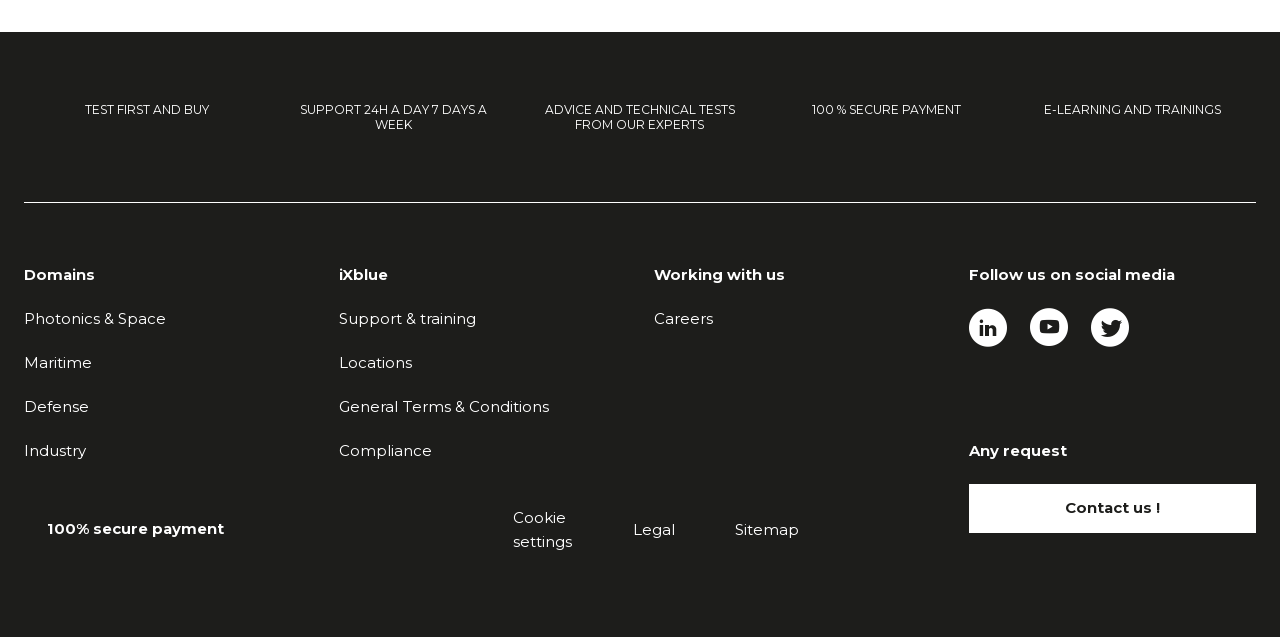Specify the bounding box coordinates of the area to click in order to execute this command: 'Visit our Linkedin account'. The coordinates should consist of four float numbers ranging from 0 to 1, and should be formatted as [left, top, right, bottom].

[0.757, 0.482, 0.787, 0.556]